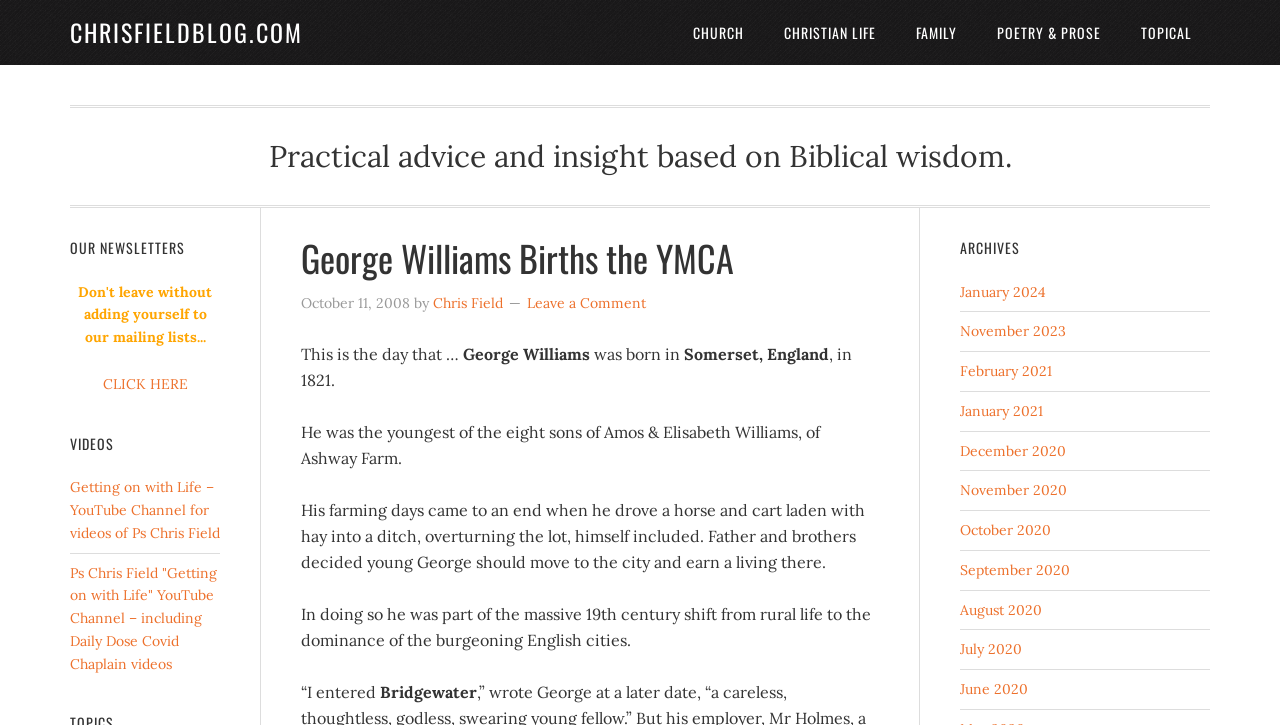Please mark the bounding box coordinates of the area that should be clicked to carry out the instruction: "Watch videos on the 'Getting on with Life' YouTube Channel".

[0.055, 0.66, 0.172, 0.747]